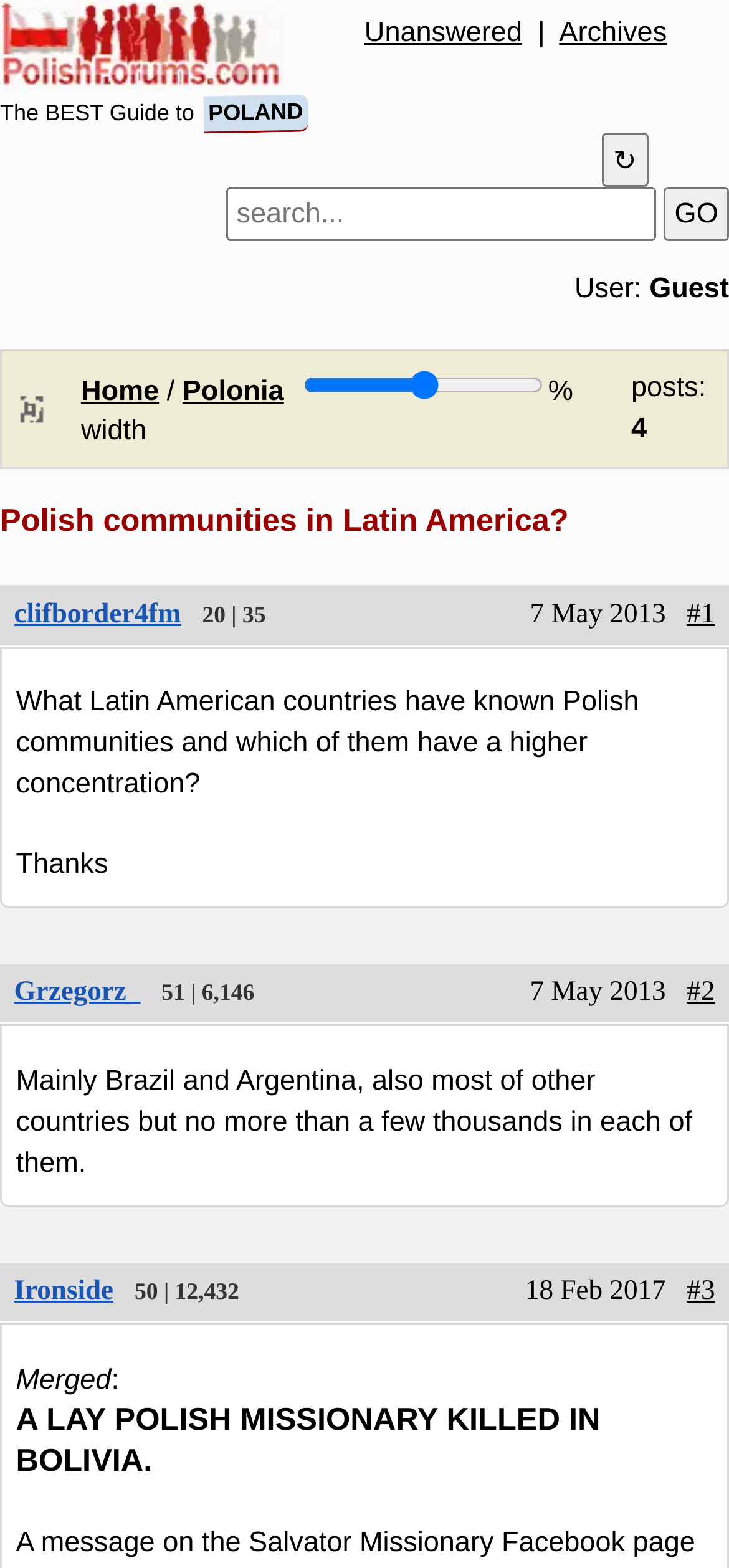Determine the bounding box coordinates (top-left x, top-left y, bottom-right x, bottom-right y) of the UI element described in the following text: #3

[0.942, 0.814, 0.981, 0.833]